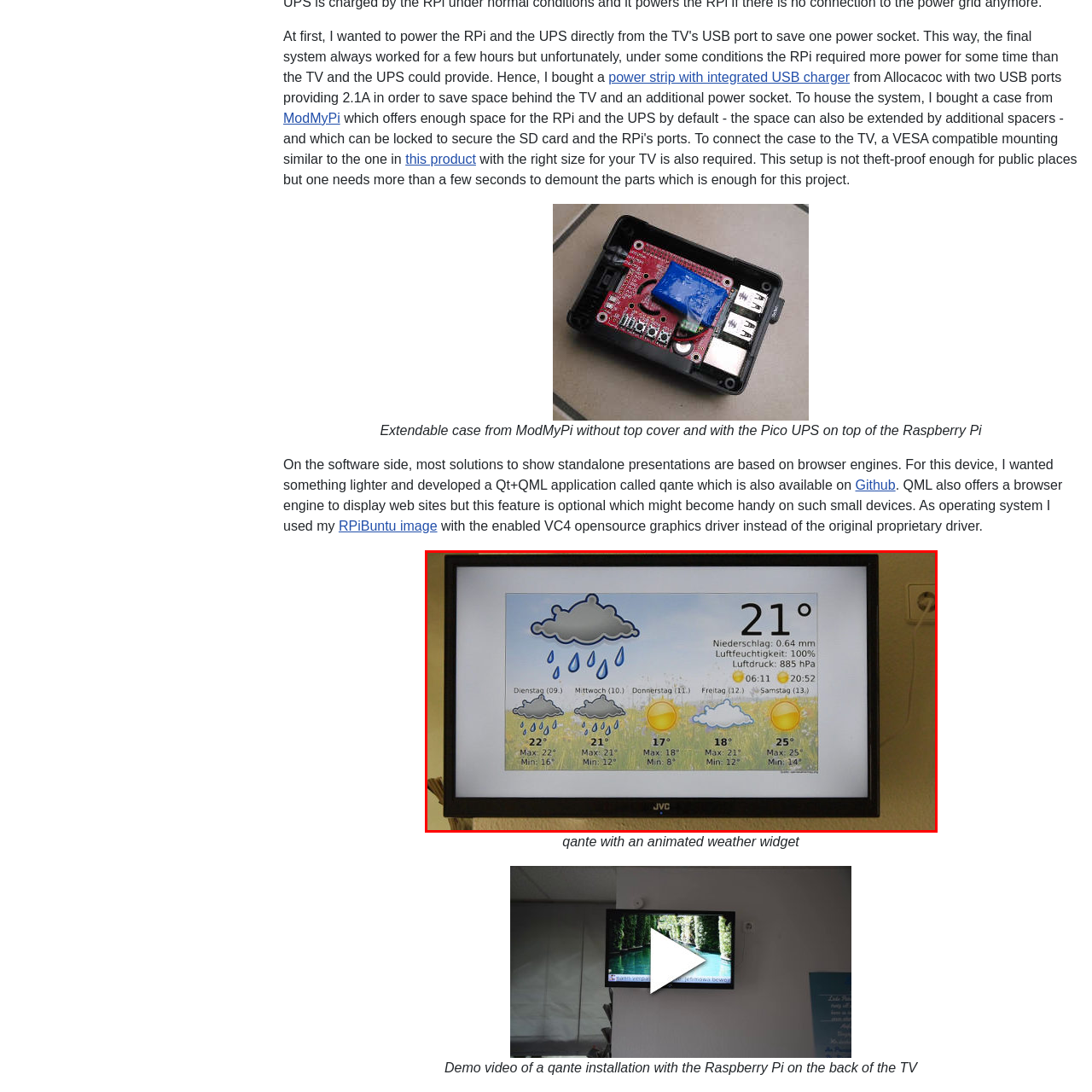Explain in detail the content of the image enclosed by the red outline.

The image displays a weather forecast interface on a TV screen, prominently featuring a current temperature of 21°C. The forecast includes details such as precipitation (0.64 mm), humidity (100%), and atmospheric pressure (885 hPa). Below the current conditions, the screen shows a week-long weather outlook. It presents daily forecasts for the upcoming days, including:

- **Tuesday (09)**: Overcast with rain, max temp 22°C, min temp 16°C.
- **Wednesday (10)**: Similar conditions with a max temp of 21°C and min temp of 12°C.
- **Thursday (11)**: Mainly cloudy with rain, max temp 18°C, min temp 14°C.
- **Friday (12)**: Partly cloudy, max temp 21°C, min temp 12°C.
- **Saturday (13)**: Clear skies predicted with a max temp of 25°C and min temp of 14°C.

The background features a serene landscape, enhancing the information displayed. This animated weather widget is part of the qante application, developed for use on a Raspberry Pi, showcasing a modern and visually engaging way to view weather updates.